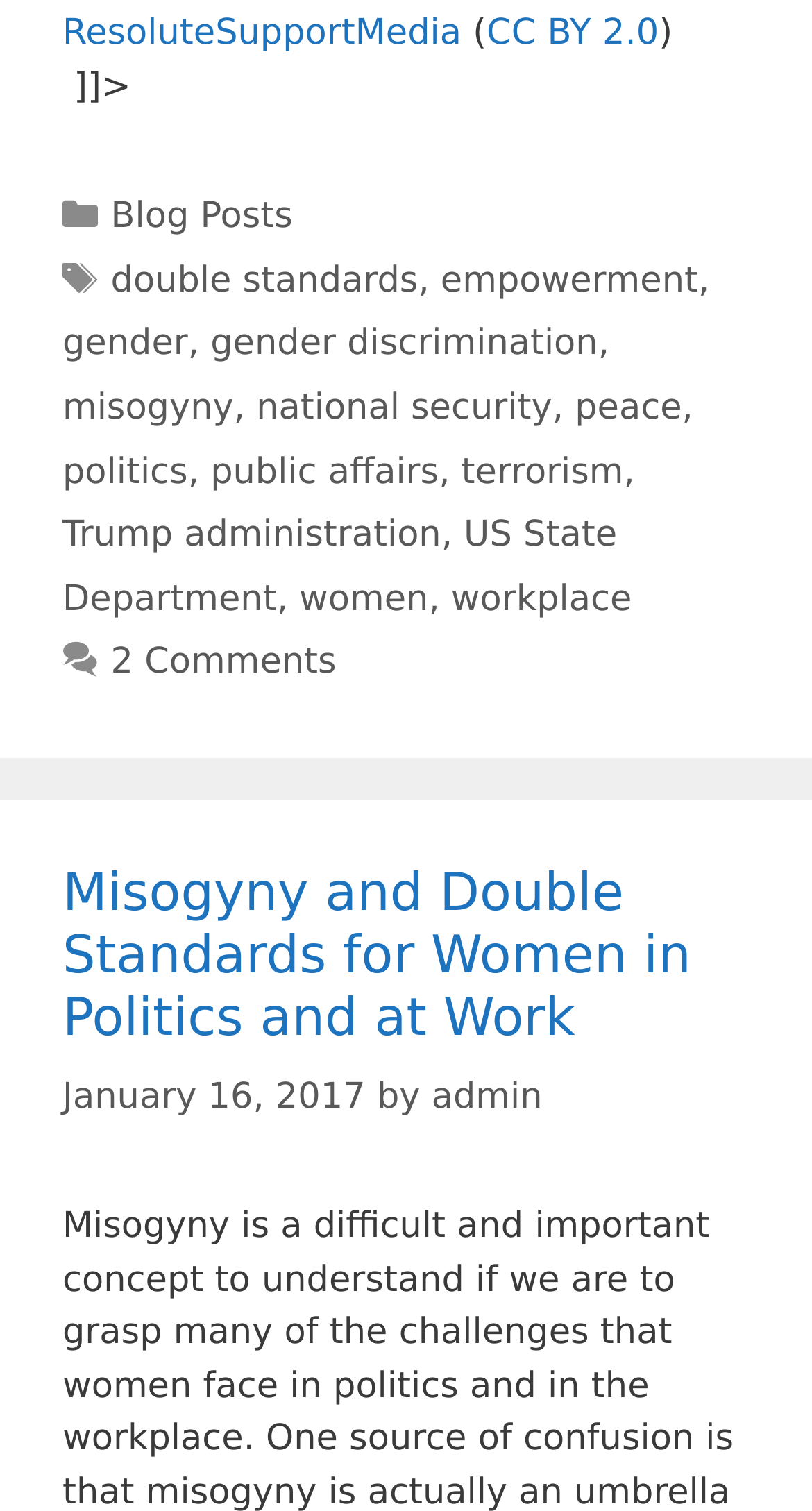What is the topic of the blog post?
Identify the answer in the screenshot and reply with a single word or phrase.

Misogyny and Double Standards